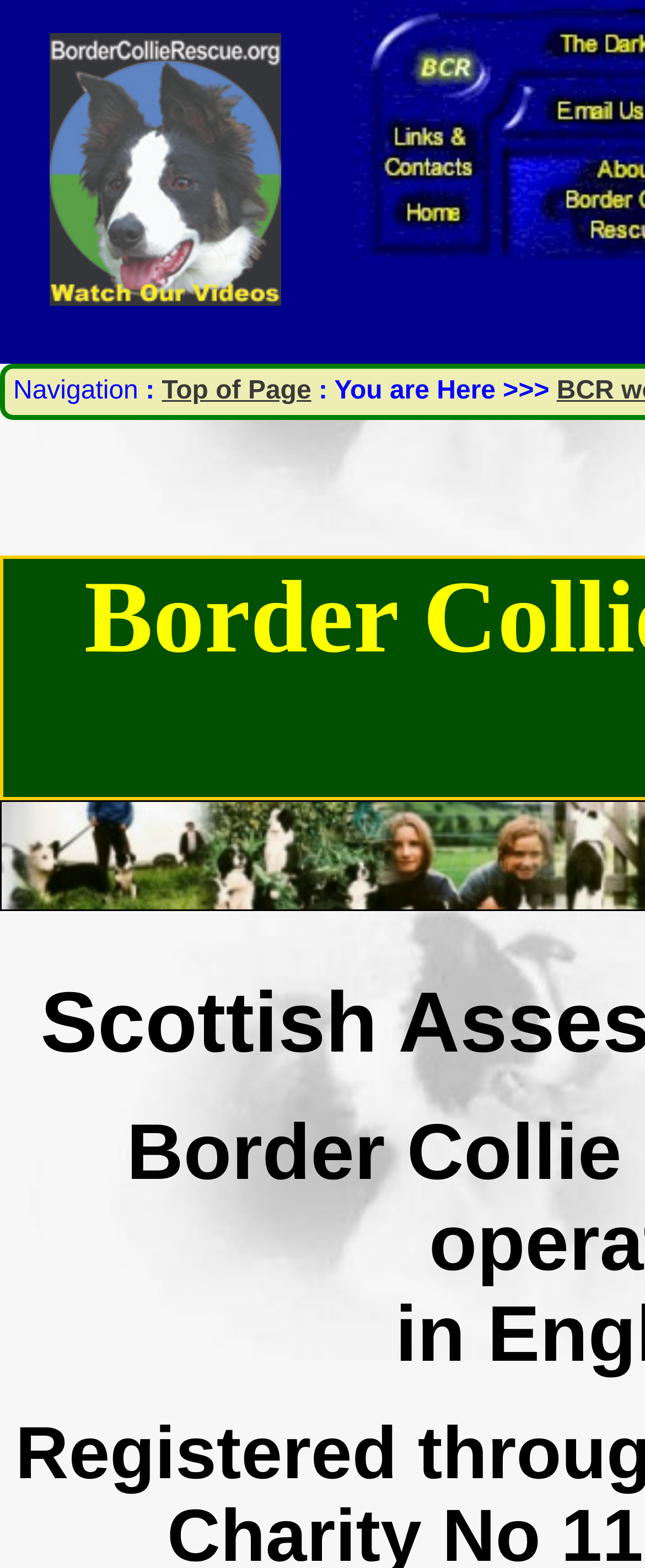What is the purpose of the Scottish Rehab Centre?
Look at the screenshot and respond with a single word or phrase.

Border Collie Rescue